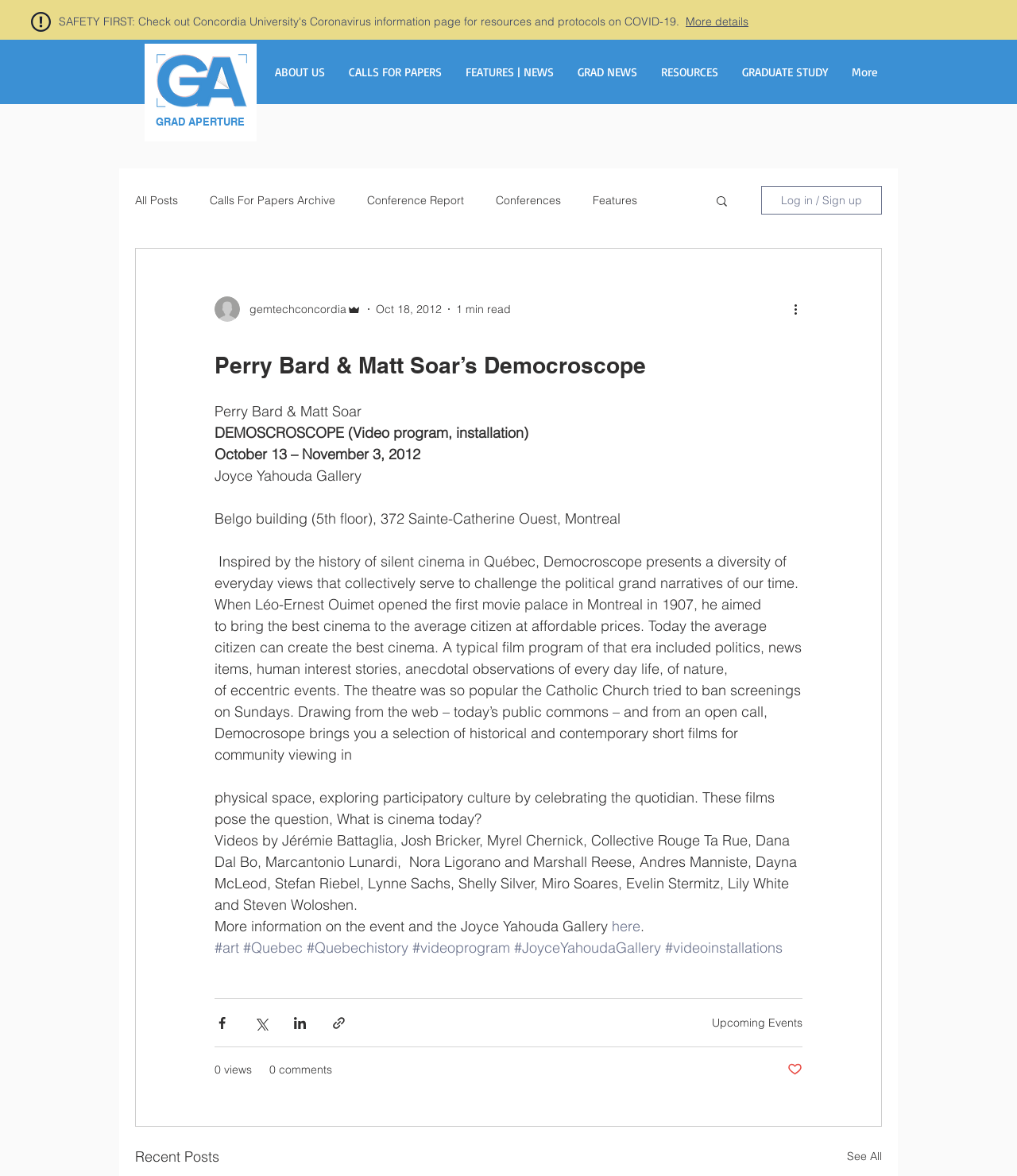How many links are there in the navigation section?
Provide a well-explained and detailed answer to the question.

The answer can be found by counting the number of links in the navigation section, which includes links such as 'All Posts', 'Calls For Papers Archive', 'Conference Report', and so on. There are a total of 14 links.